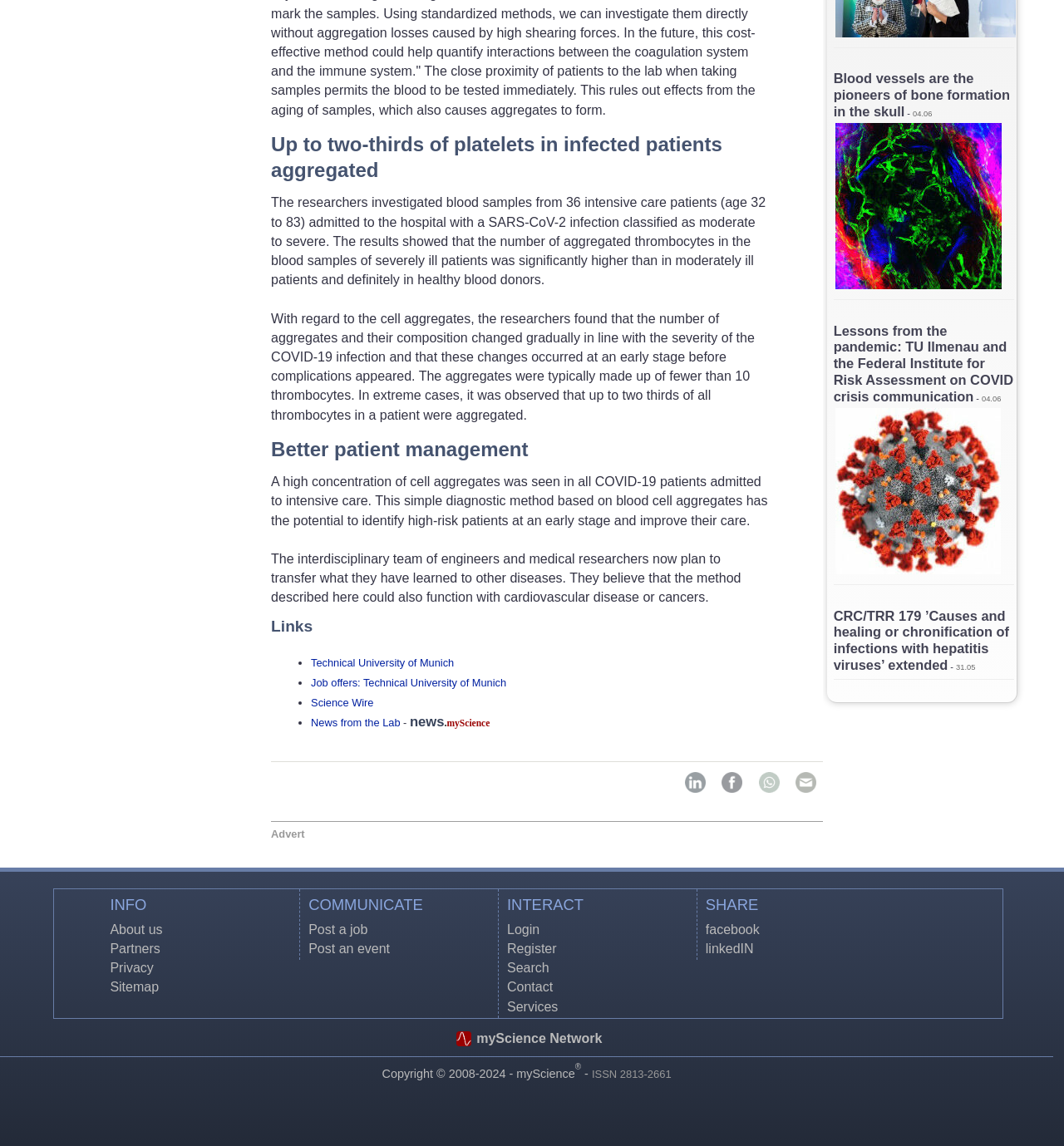Refer to the image and offer a detailed explanation in response to the question: What is the purpose of the links at the bottom of the page?

The links at the bottom of the page, such as 'Technical University of Munich' and 'Science Wire', appear to provide additional resources or related information for readers who want to learn more about the topic or the research institution involved.